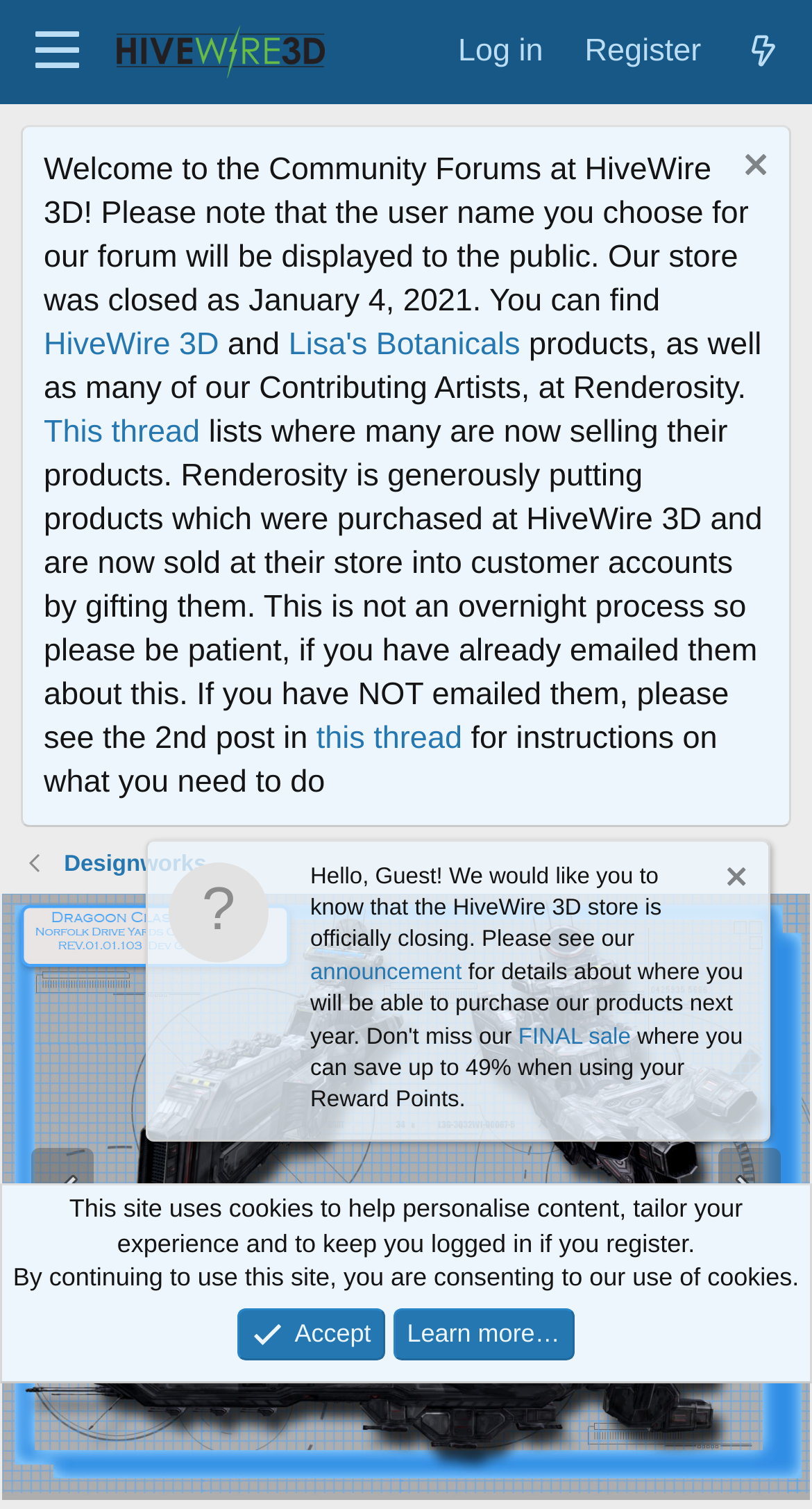Locate the UI element described by FINAL sale and provide its bounding box coordinates. Use the format (top-left x, top-left y, bottom-right x, bottom-right y) with all values as floating point numbers between 0 and 1.

[0.638, 0.679, 0.777, 0.695]